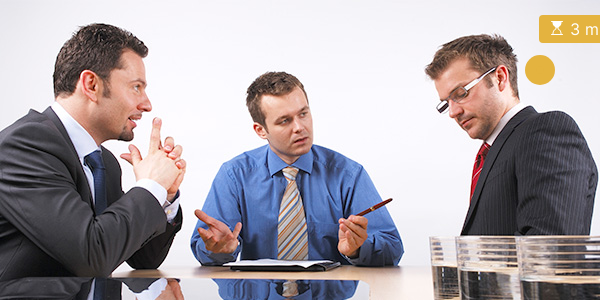What is the man in the center holding?
Refer to the screenshot and answer in one word or phrase.

A pen